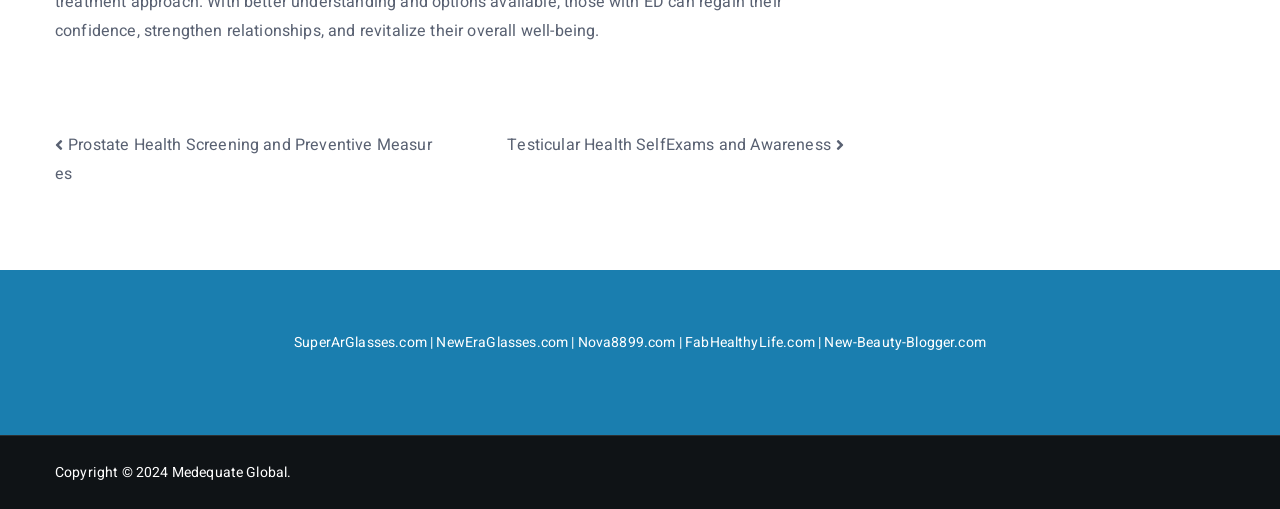Please determine the bounding box coordinates of the area that needs to be clicked to complete this task: 'Visit SuperArGlasses.com'. The coordinates must be four float numbers between 0 and 1, formatted as [left, top, right, bottom].

[0.23, 0.652, 0.334, 0.694]